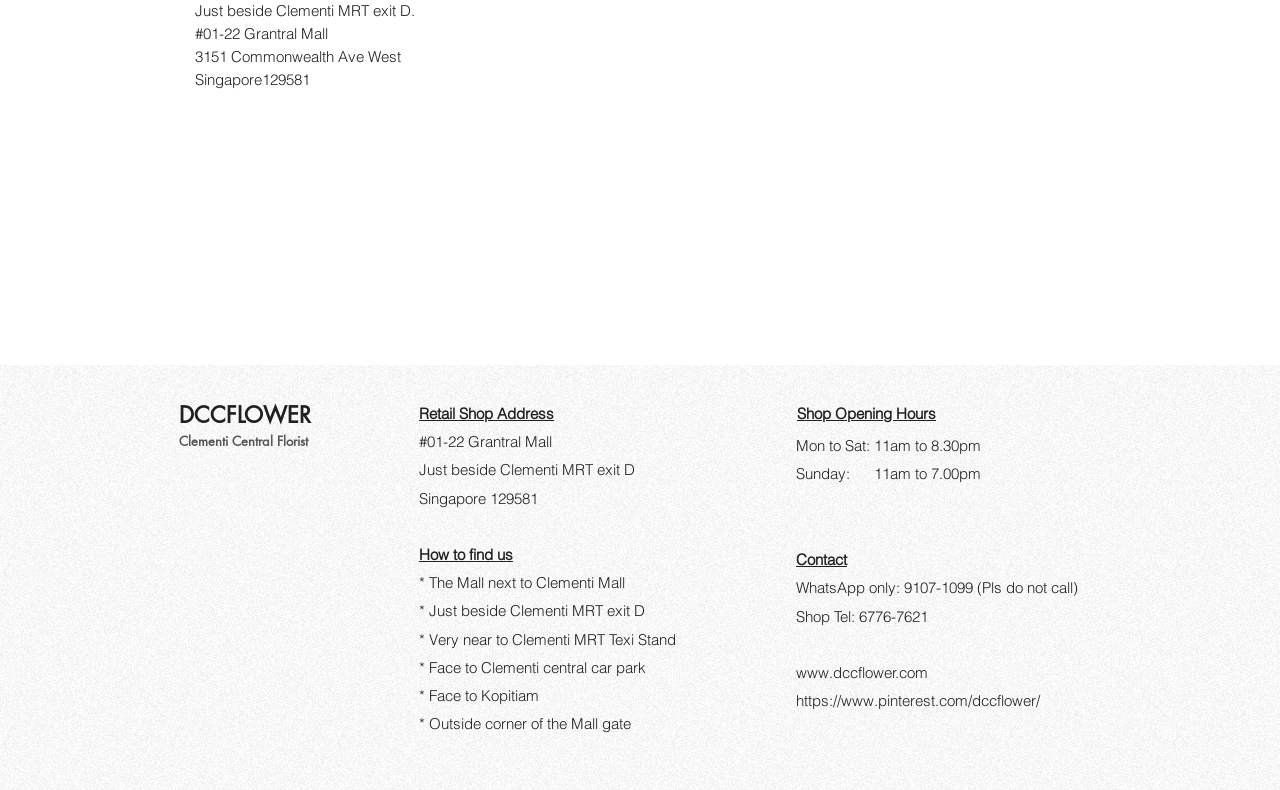Provide a one-word or short-phrase response to the question:
What are the shop's operating hours on Sundays?

11am to 7.00pm